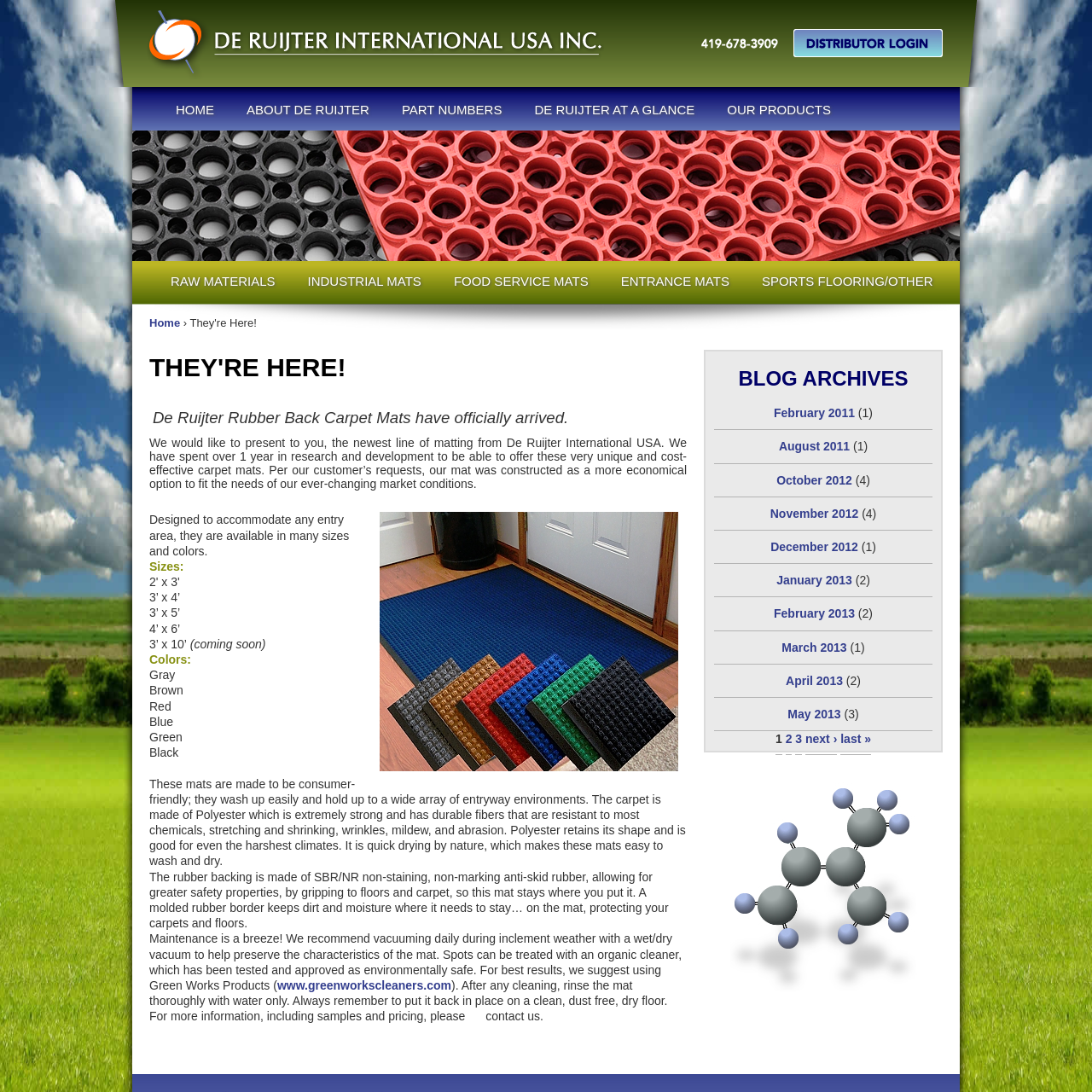Please identify the bounding box coordinates of the area that needs to be clicked to fulfill the following instruction: "View BLOG ARCHIVES."

[0.654, 0.333, 0.854, 0.36]